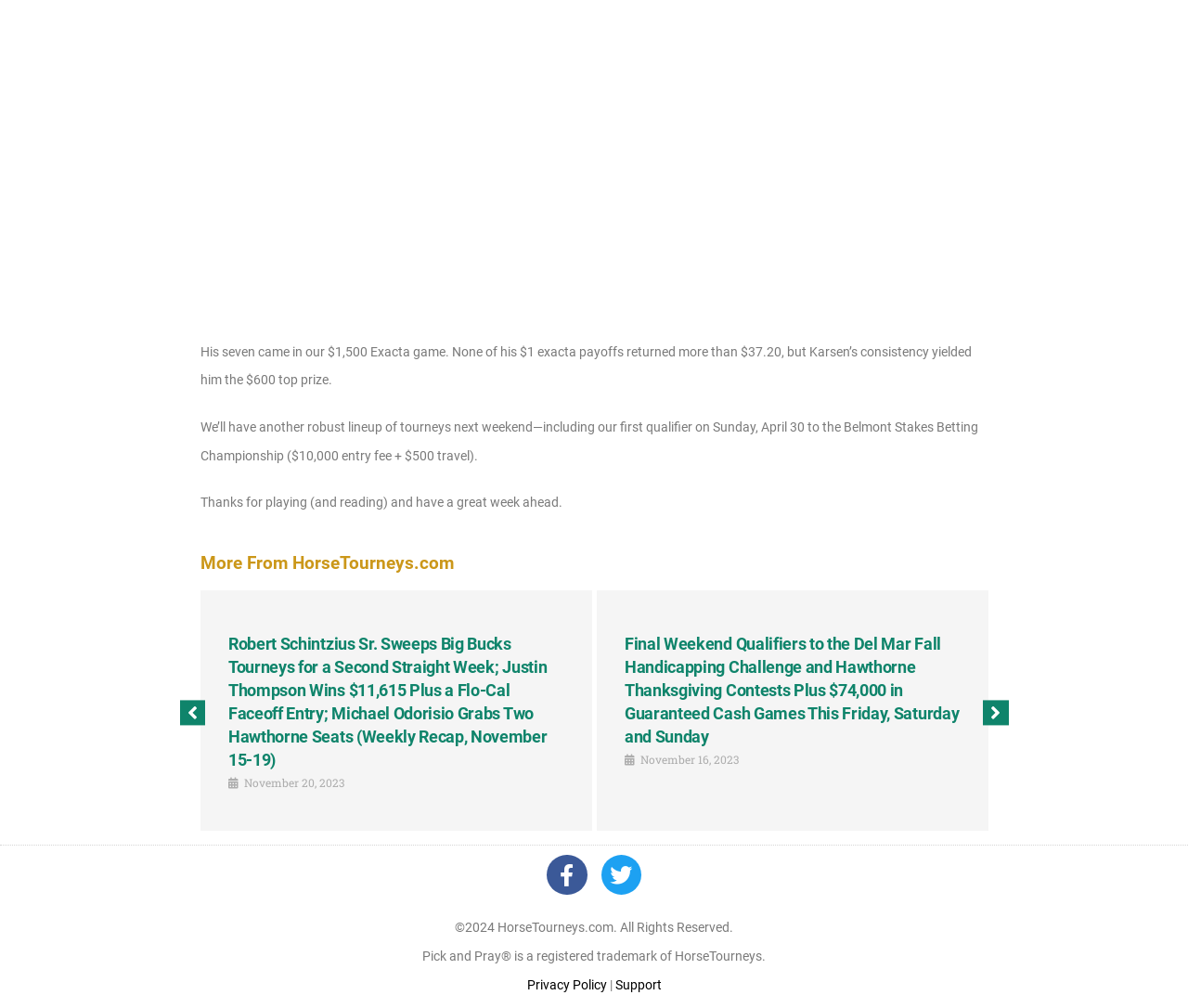From the webpage screenshot, predict the bounding box coordinates (top-left x, top-left y, bottom-right x, bottom-right y) for the UI element described here: More From HorseTourneys.com

[0.169, 0.548, 0.382, 0.569]